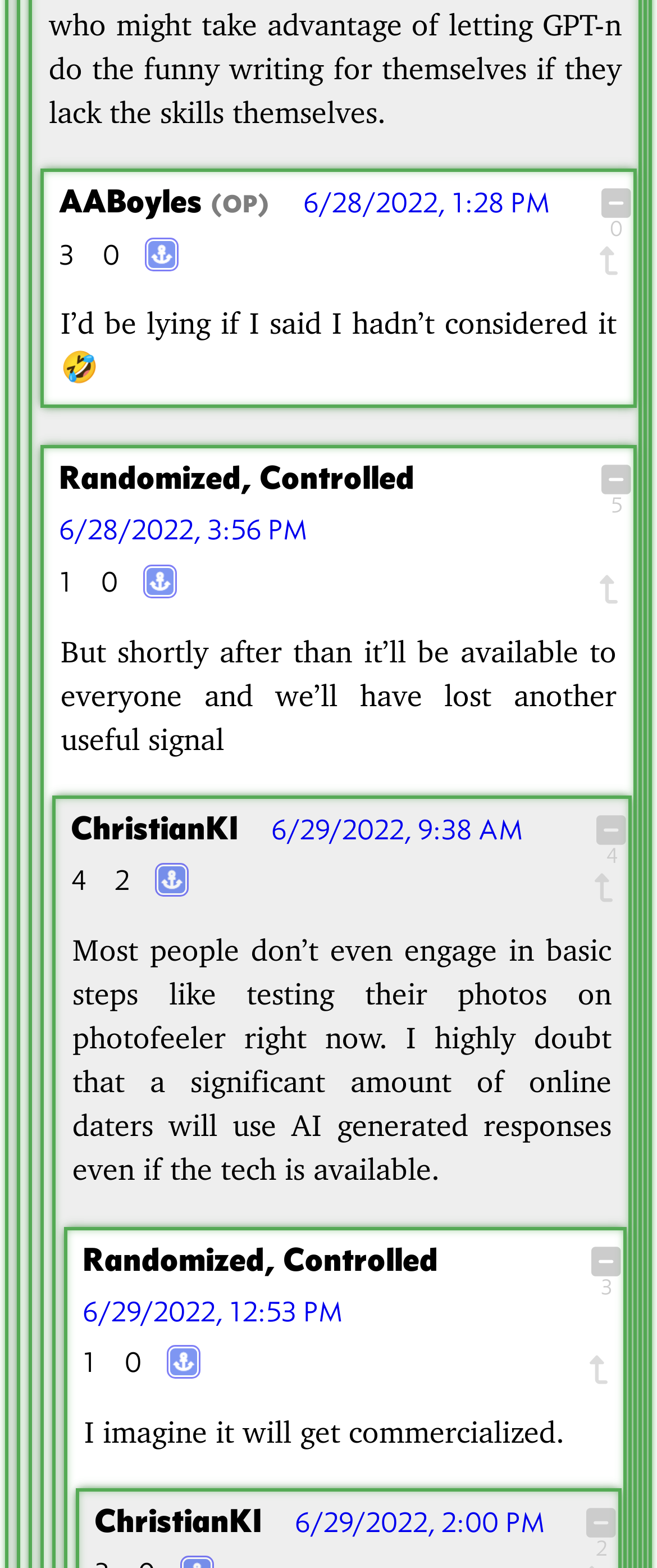Can you find the bounding box coordinates for the element to click on to achieve the instruction: "Click on the permalink"?

[0.226, 0.146, 0.267, 0.179]